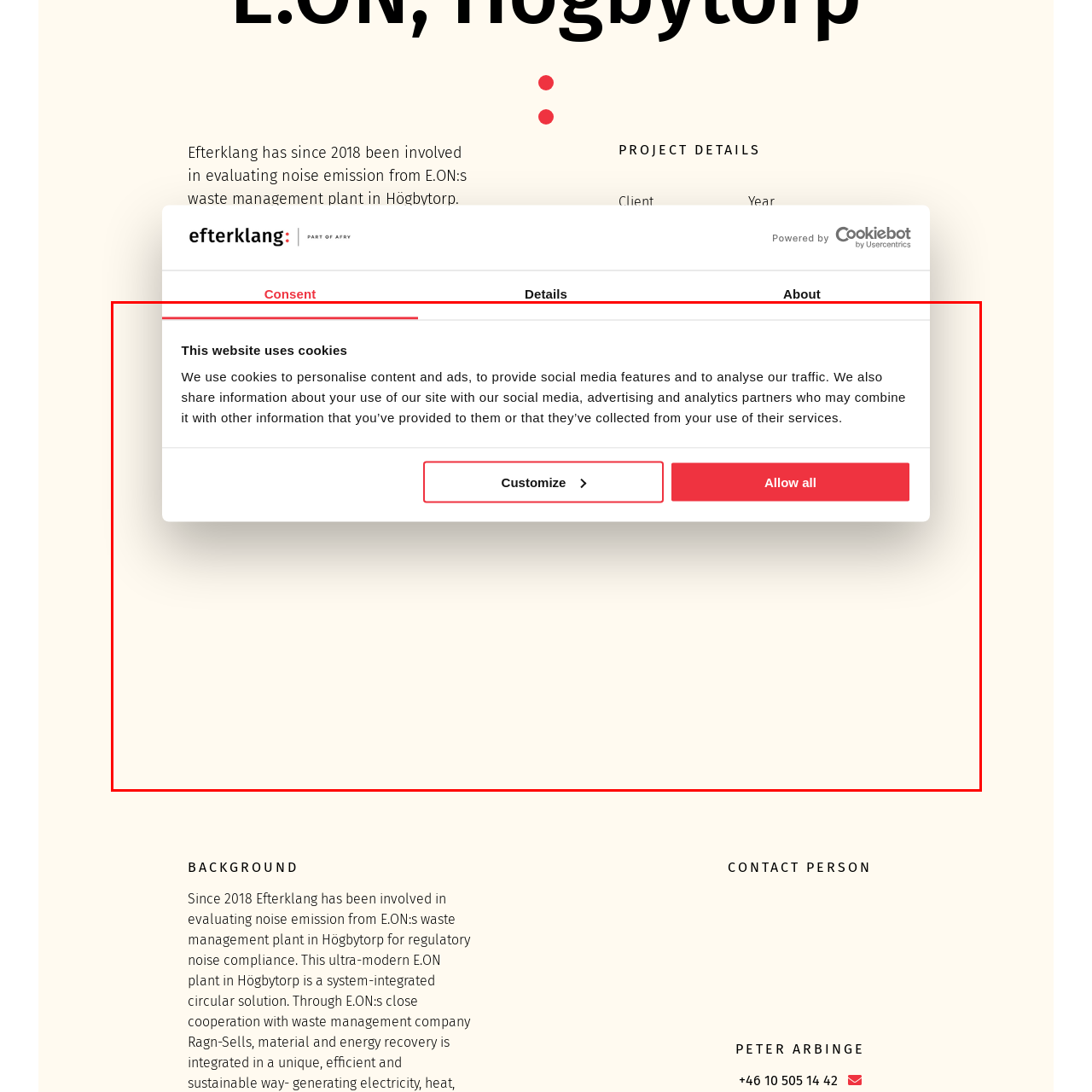Observe the image enclosed by the red border and respond to the subsequent question with a one-word or short phrase:
What is the primary concern addressed by the cookie consent dialog box?

User consent